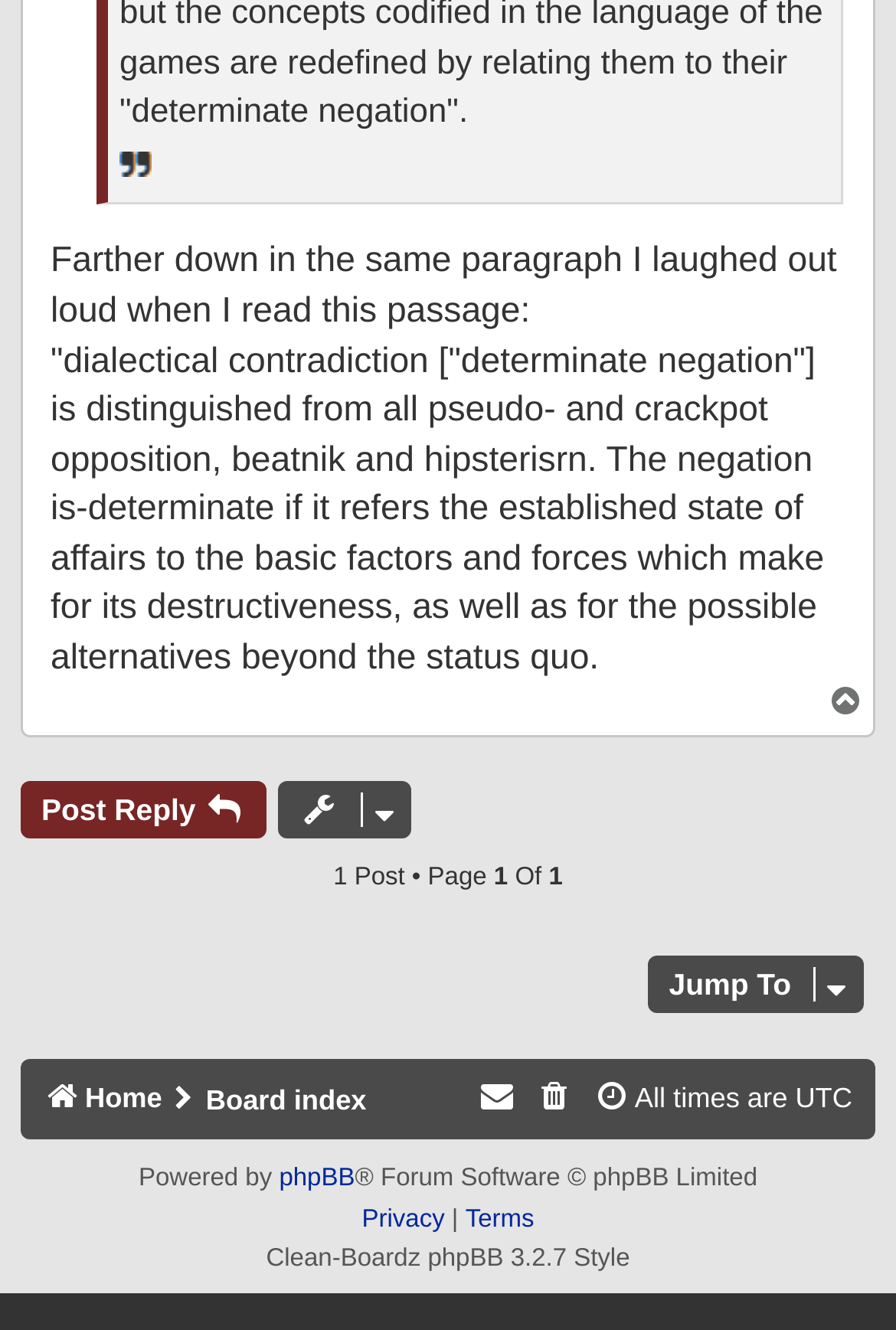Provide a one-word or one-phrase answer to the question:
What is the purpose of the 'Topic tools' element?

To provide topic management options